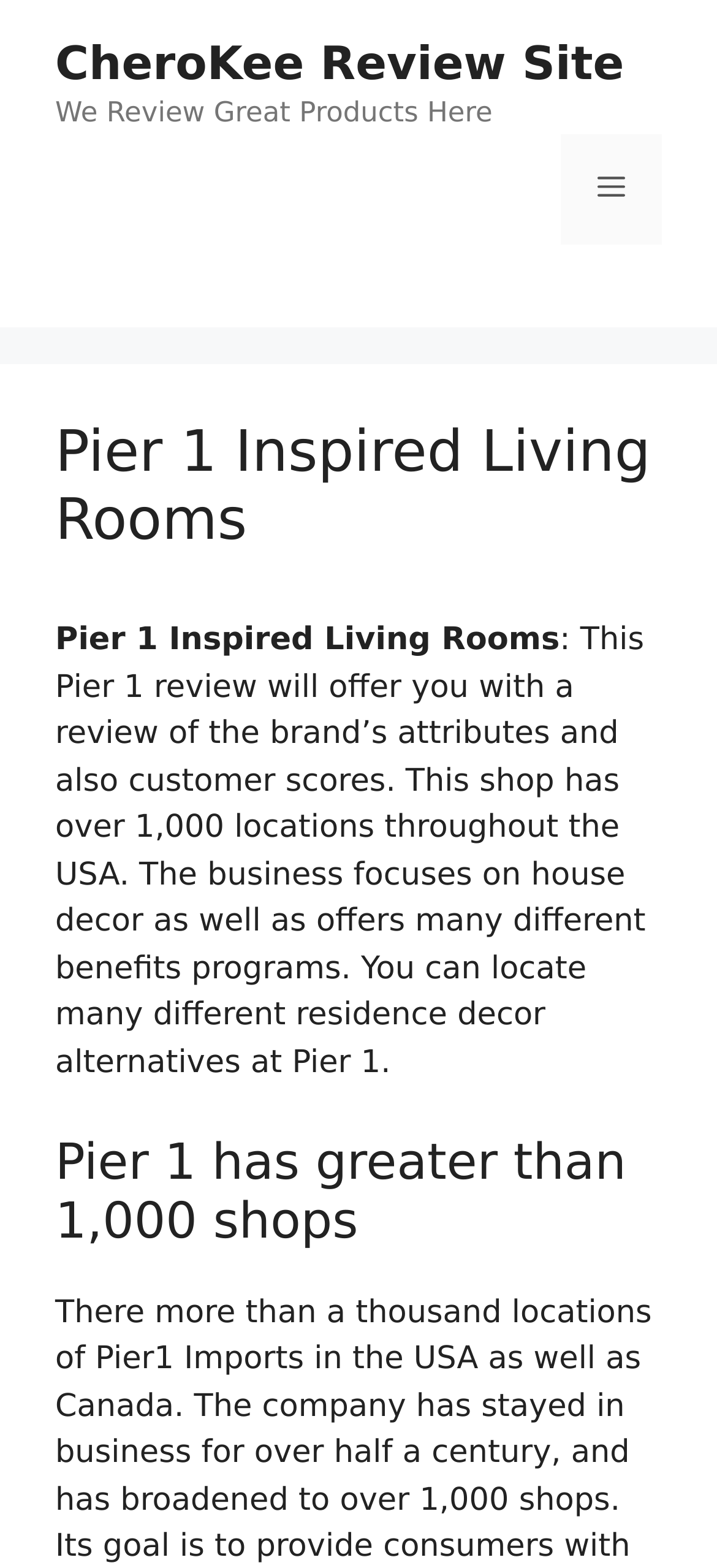Extract the bounding box coordinates for the UI element described as: "Menu".

[0.782, 0.085, 0.923, 0.155]